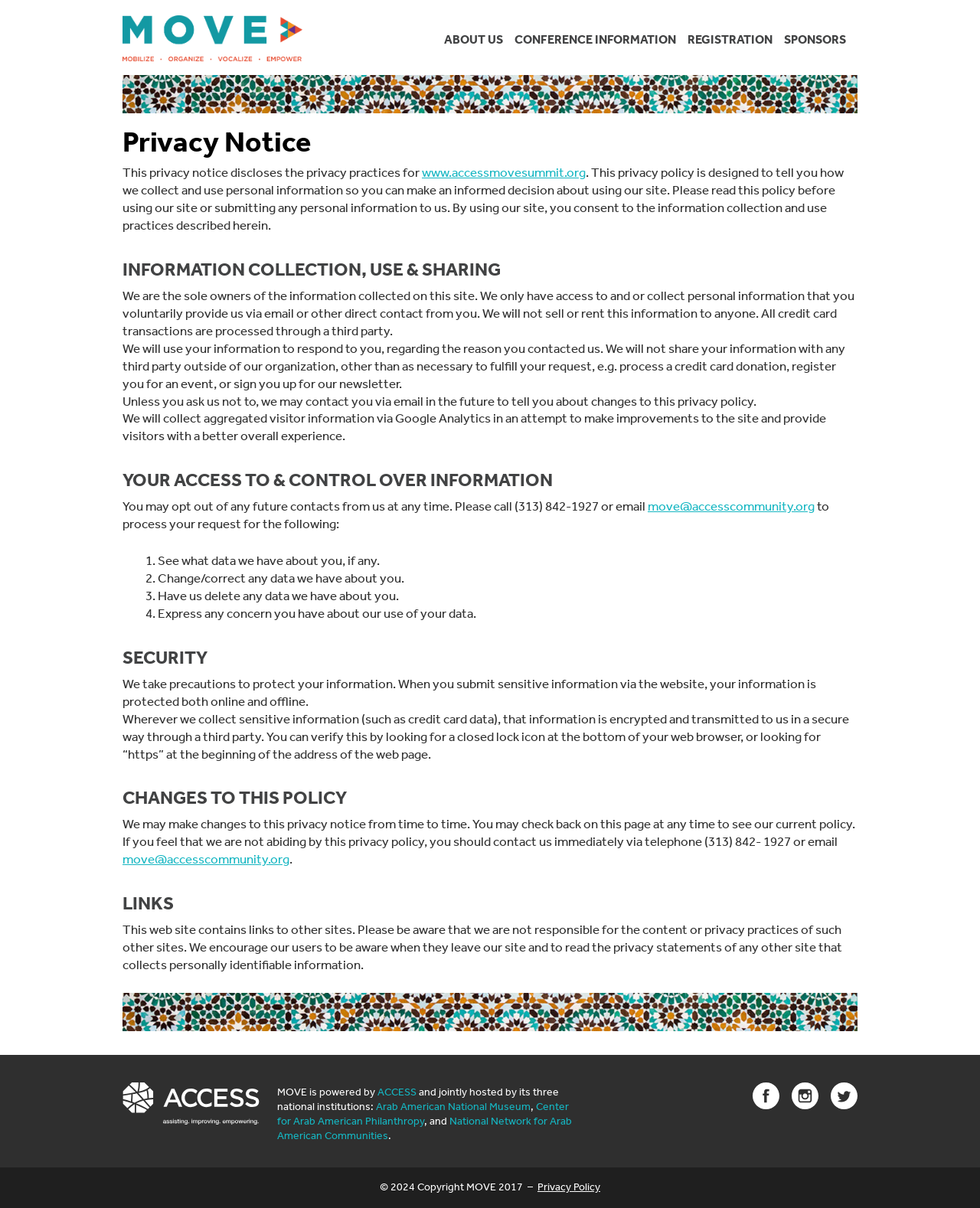Locate the bounding box coordinates of the UI element described by: "Center for Arab American Philanthropy". The bounding box coordinates should consist of four float numbers between 0 and 1, i.e., [left, top, right, bottom].

[0.283, 0.91, 0.58, 0.933]